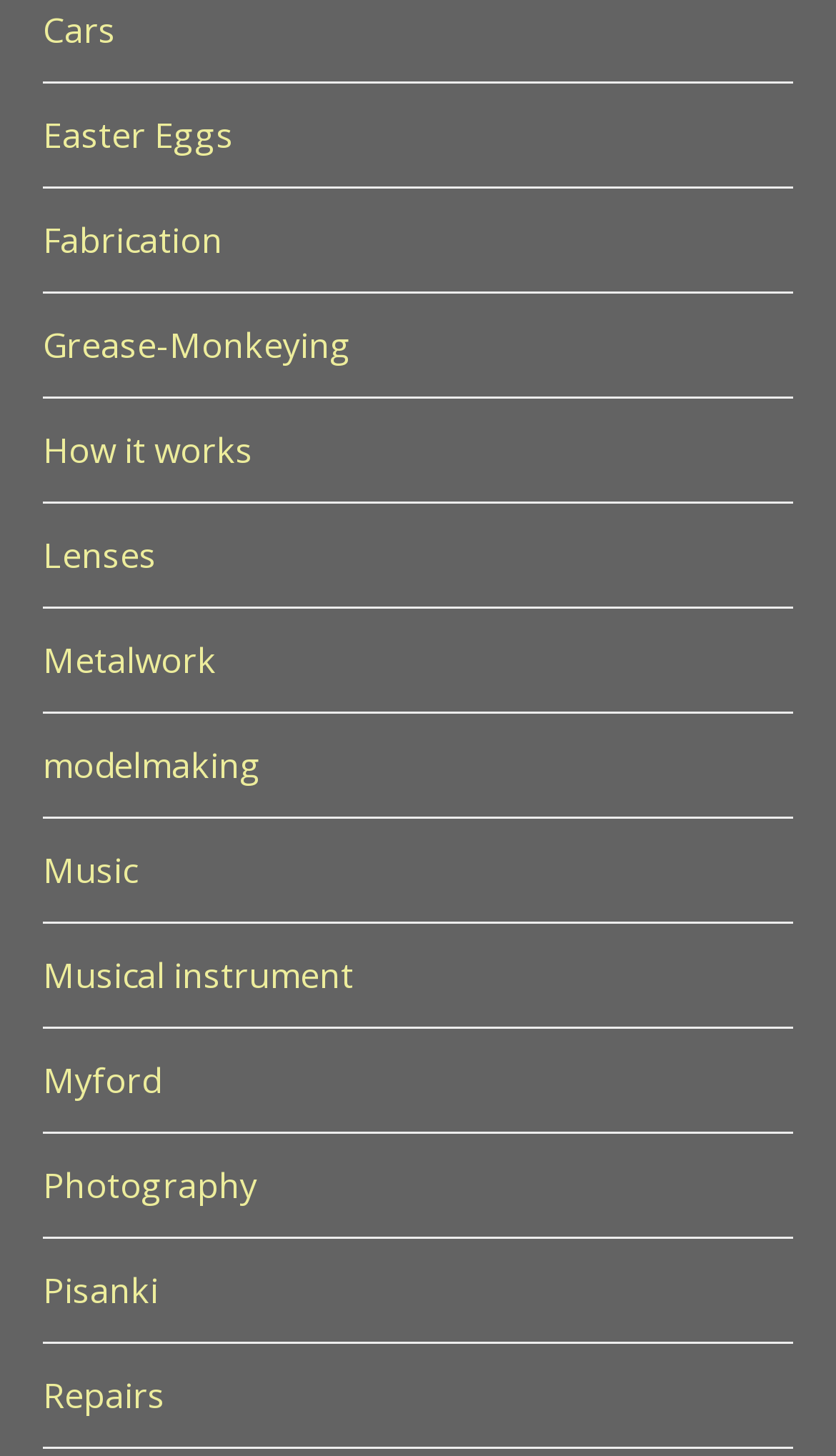Find the bounding box coordinates for the area that must be clicked to perform this action: "Explore Easter Eggs".

[0.051, 0.076, 0.279, 0.108]